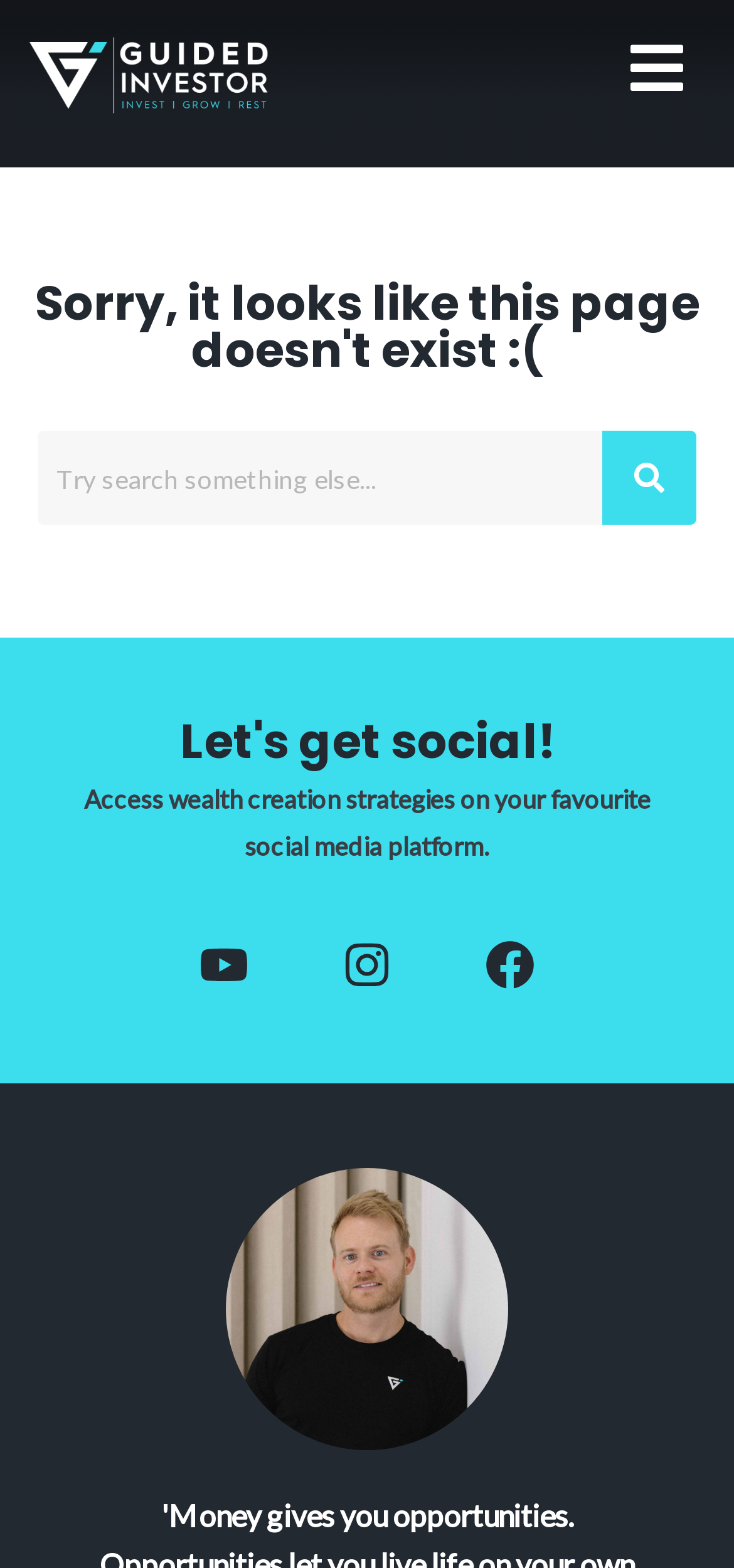Respond to the question below with a single word or phrase:
What is the purpose of the search box?

Search